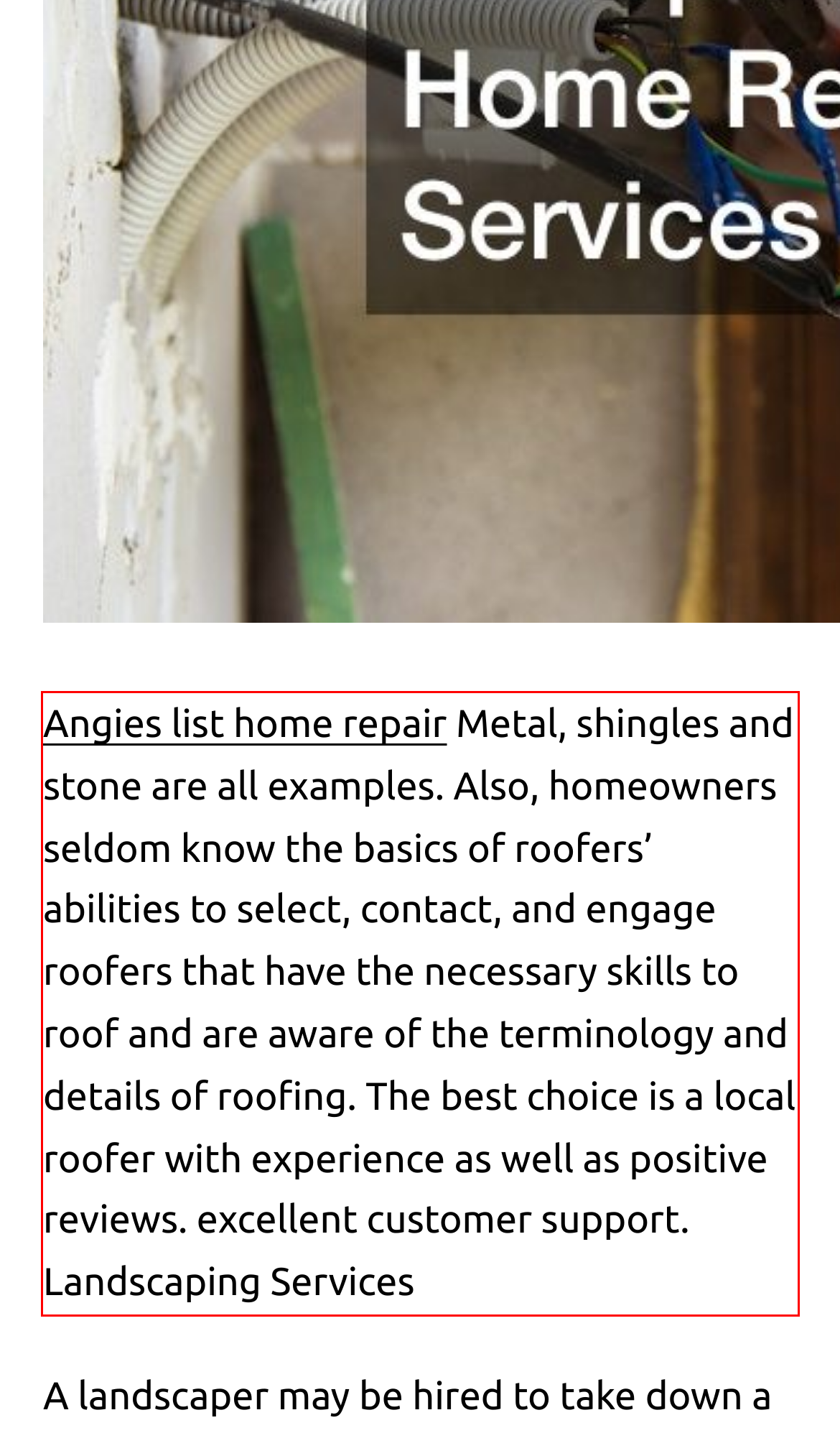Given a screenshot of a webpage with a red bounding box, extract the text content from the UI element inside the red bounding box.

Angies list home repair Metal, shingles and stone are all examples. Also, homeowners seldom know the basics of roofers’ abilities to select, contact, and engage roofers that have the necessary skills to roof and are aware of the terminology and details of roofing. The best choice is a local roofer with experience as well as positive reviews. excellent customer support. Landscaping Services